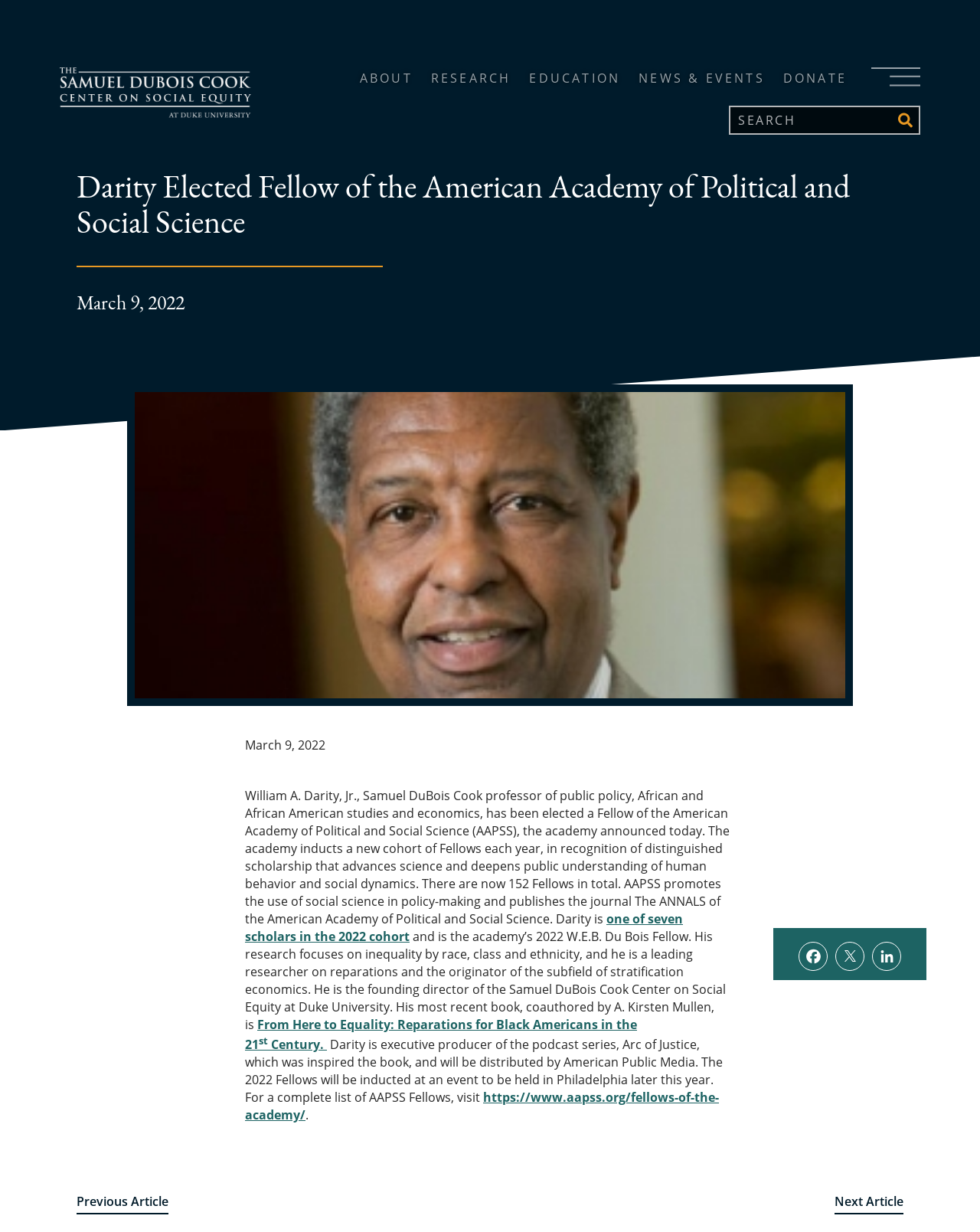Using the image as a reference, answer the following question in as much detail as possible:
What is the name of the center on social equity?

I found the answer by looking at the top-left corner of the webpage, where there is a link with the text 'The Samuel DuBois Cook Center on Social Equity at Duke University'. This suggests that the center is named after Samuel DuBois Cook.